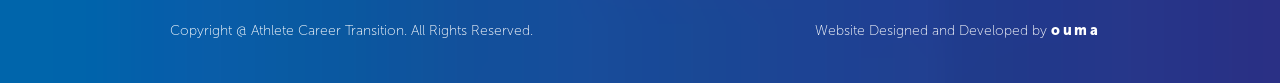Create a detailed narrative that captures the essence of the image.

The image features a sleek, modern footer design from the Athlete Career Transition website, set against a gradient blue background that transitions from a lighter shade at the top to a deeper, more vibrant blue at the bottom. Prominently displayed in white text is the copyright notice: "Copyright @ Athlete Career Transition. All Rights Reserved." This is neatly aligned on the left side of the footer. On the right side, the text "Website Designed and Developed by" is also in white, with the name "ouma" highlighted in a slightly distinct style, making it stand out against the backdrop. The overall aesthetic reflects professionalism and a commitment to quality, signaling a well-designed online presence dedicated to supporting athletes in their transitions.